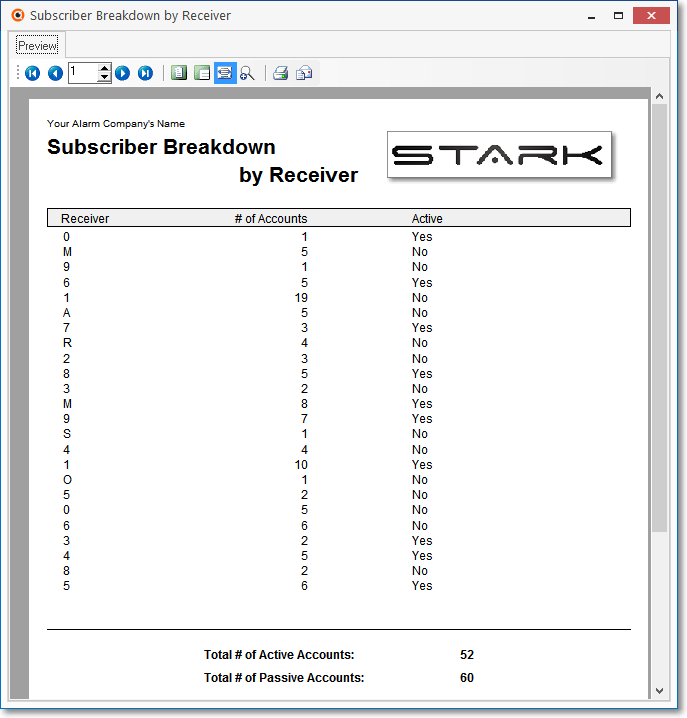Describe all the important aspects and features visible in the image.

The image displays the "Subscriber Breakdown by Receiver" report, which provides a structured overview of the account distribution for various receivers managed by an alarm company, indicated by the logo "STARK." The report outlines each receiver alongside the total number of accounts associated with it and whether each account is active or not.

The top of the report features a title in bold letters, emphasizing the focus on subscriber breakdown by receiver. Below the header, the data is organized into three columns: "Receiver," "# of Accounts," and "Active," which clearly categorize the information for easy reference.

The highlighted data includes various receivers identified by either numbers or letters, with corresponding account counts. For example, one receiver has 19 accounts, while others show varying activity statuses, such as "Yes" for active accounts and "No" for inactive ones. 

At the bottom of the report, a summary is provided, listing the total number of active accounts as 52 and total passive accounts as 60, giving a comprehensive view of account status across all receivers featured.